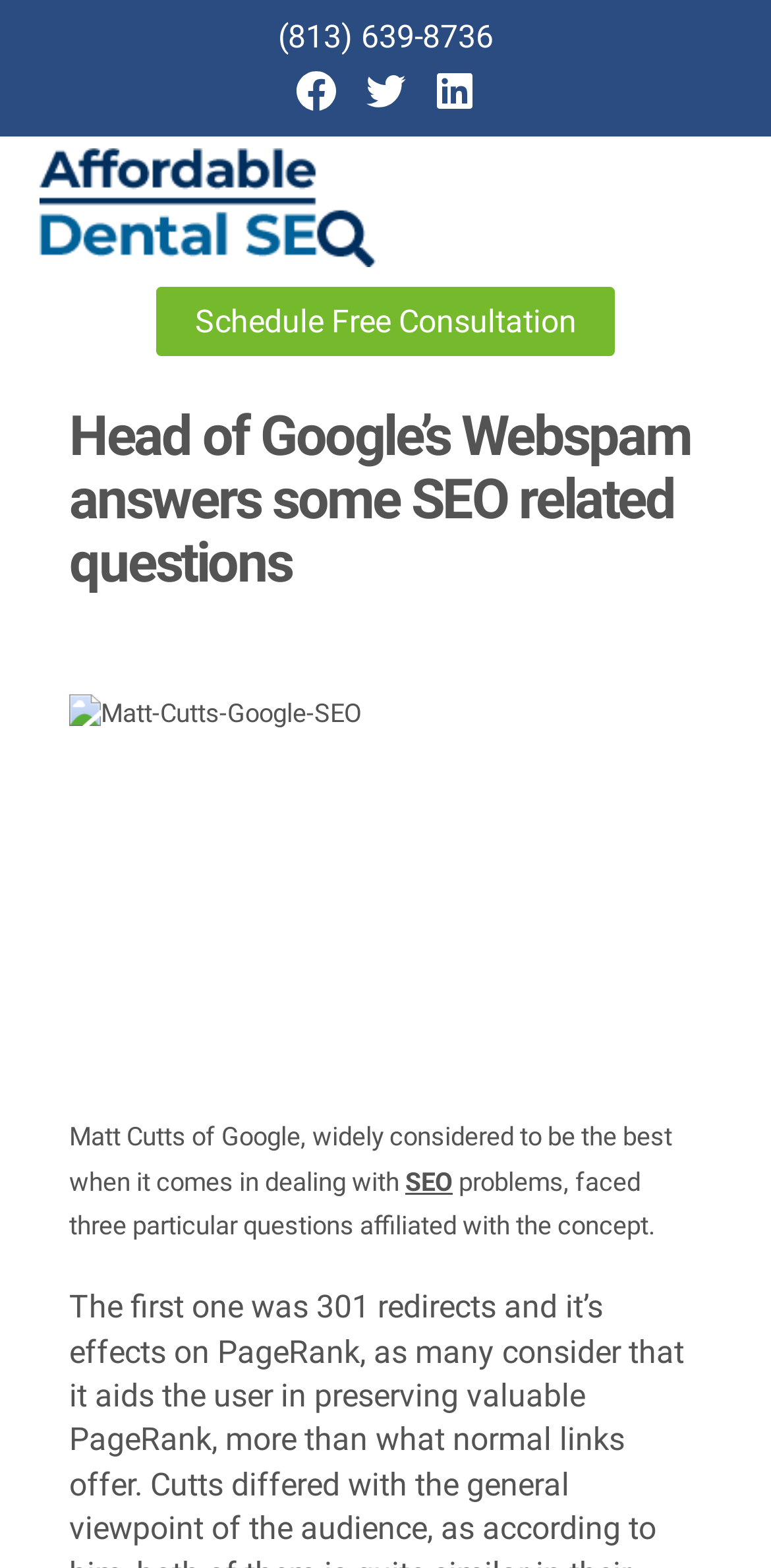What is the purpose of the button on the webpage?
Answer with a single word or phrase, using the screenshot for reference.

Schedule Free Consultation